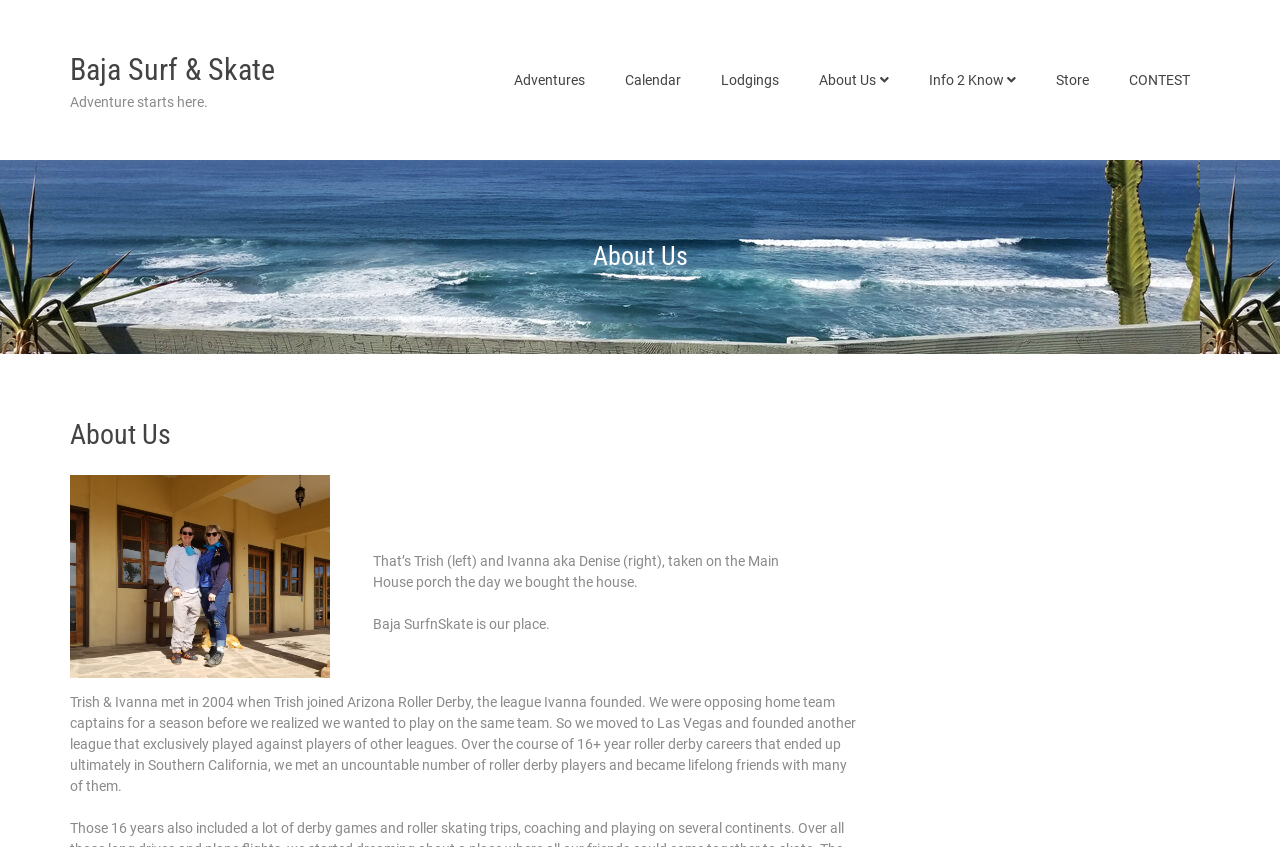What is the name of the founders of Baja Surf & Skate?
Refer to the screenshot and deliver a thorough answer to the question presented.

The founders of Baja Surf & Skate are Trish and Ivanna, as mentioned in the text 'That’s Trish (left) and Ivanna aka Denise (right), taken on the Main House porch the day we bought the house.'